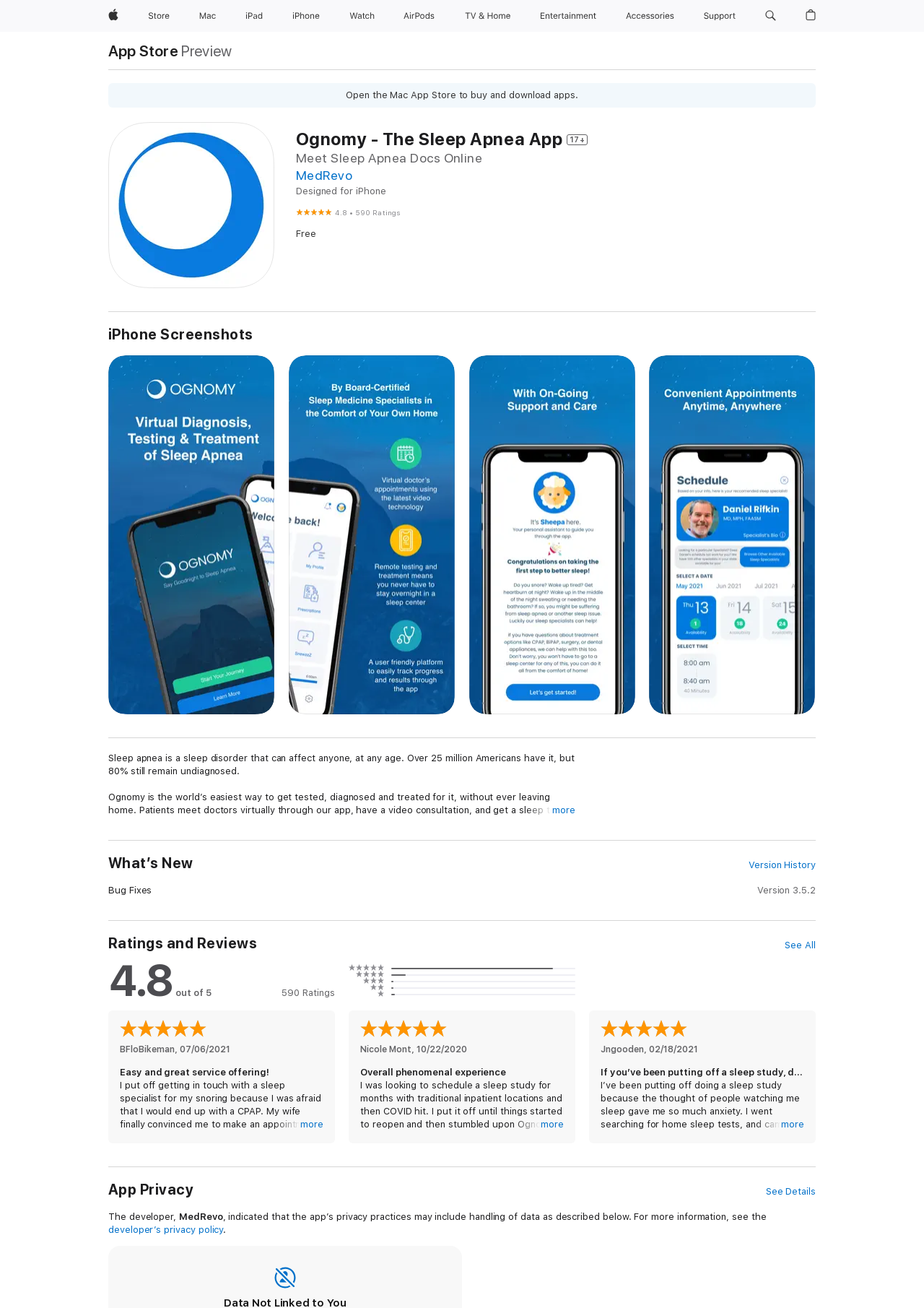Find the bounding box coordinates for the UI element that matches this description: "1-888-279-0002".

None